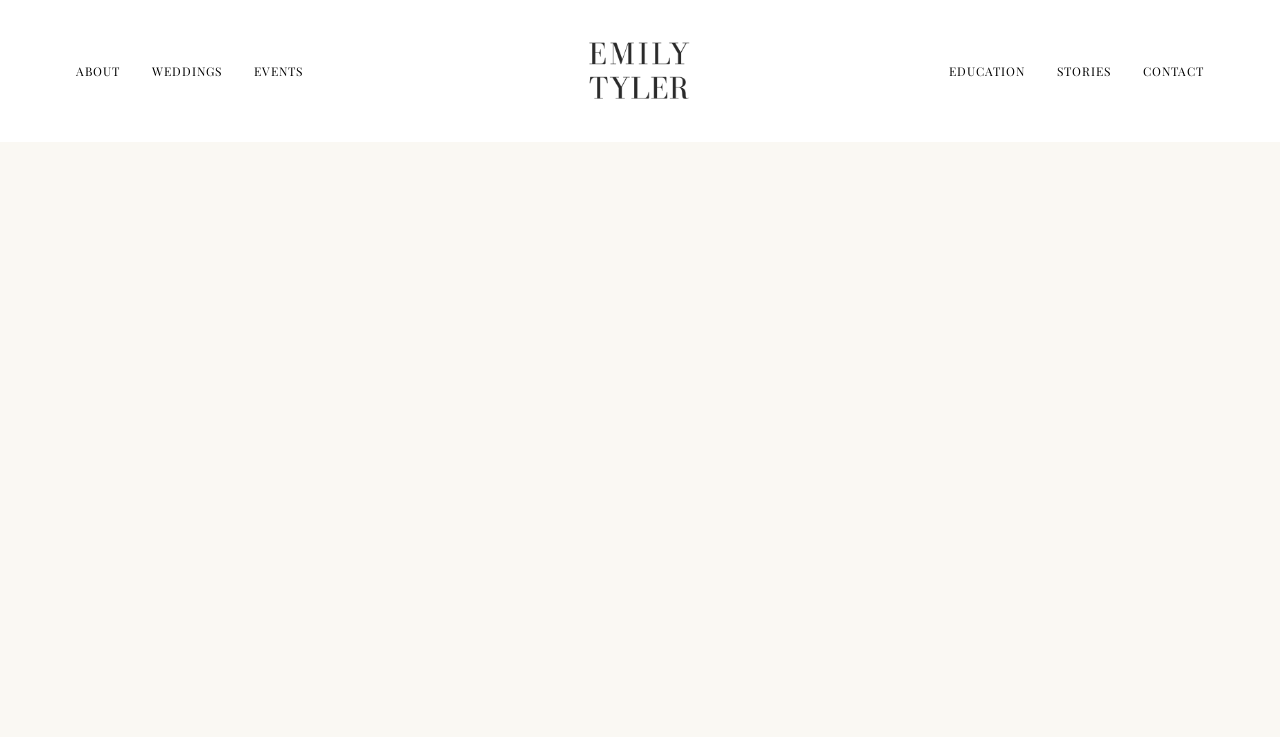Please give a short response to the question using one word or a phrase:
How many navigation sections are there?

2